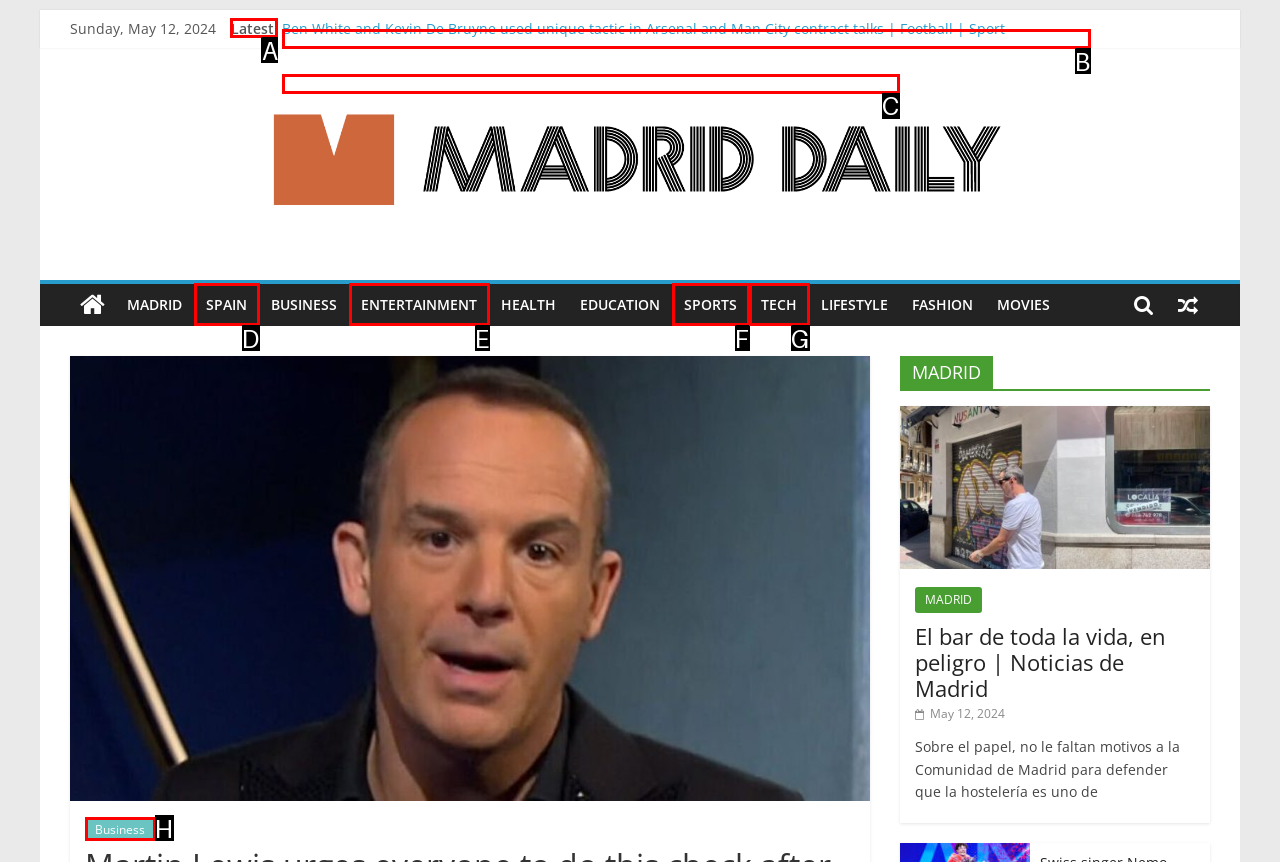Determine which option you need to click to execute the following task: Check the latest news. Provide your answer as a single letter.

A